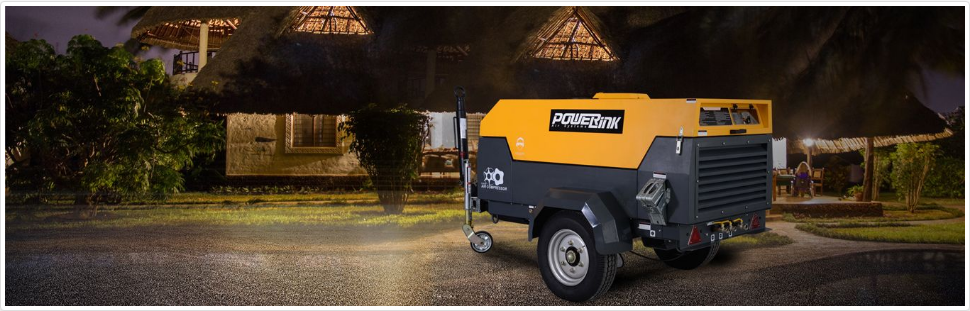What is the surface on which the compressor is parked? From the image, respond with a single word or brief phrase.

Gravel